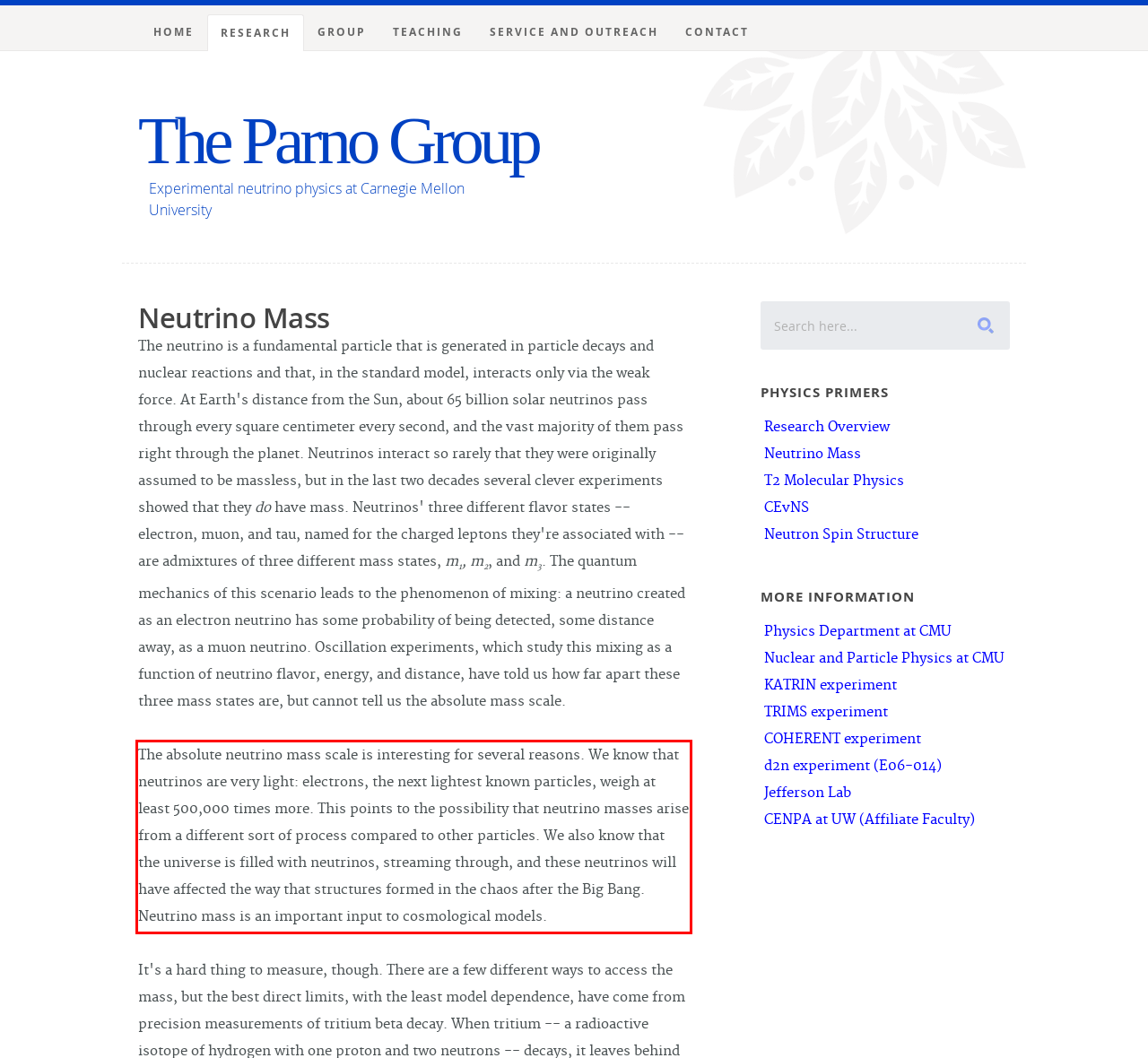Identify the text inside the red bounding box in the provided webpage screenshot and transcribe it.

The absolute neutrino mass scale is interesting for several reasons. We know that neutrinos are very light: electrons, the next lightest known particles, weigh at least 500,000 times more. This points to the possibility that neutrino masses arise from a different sort of process compared to other particles. We also know that the universe is filled with neutrinos, streaming through, and these neutrinos will have affected the way that structures formed in the chaos after the Big Bang. Neutrino mass is an important input to cosmological models.